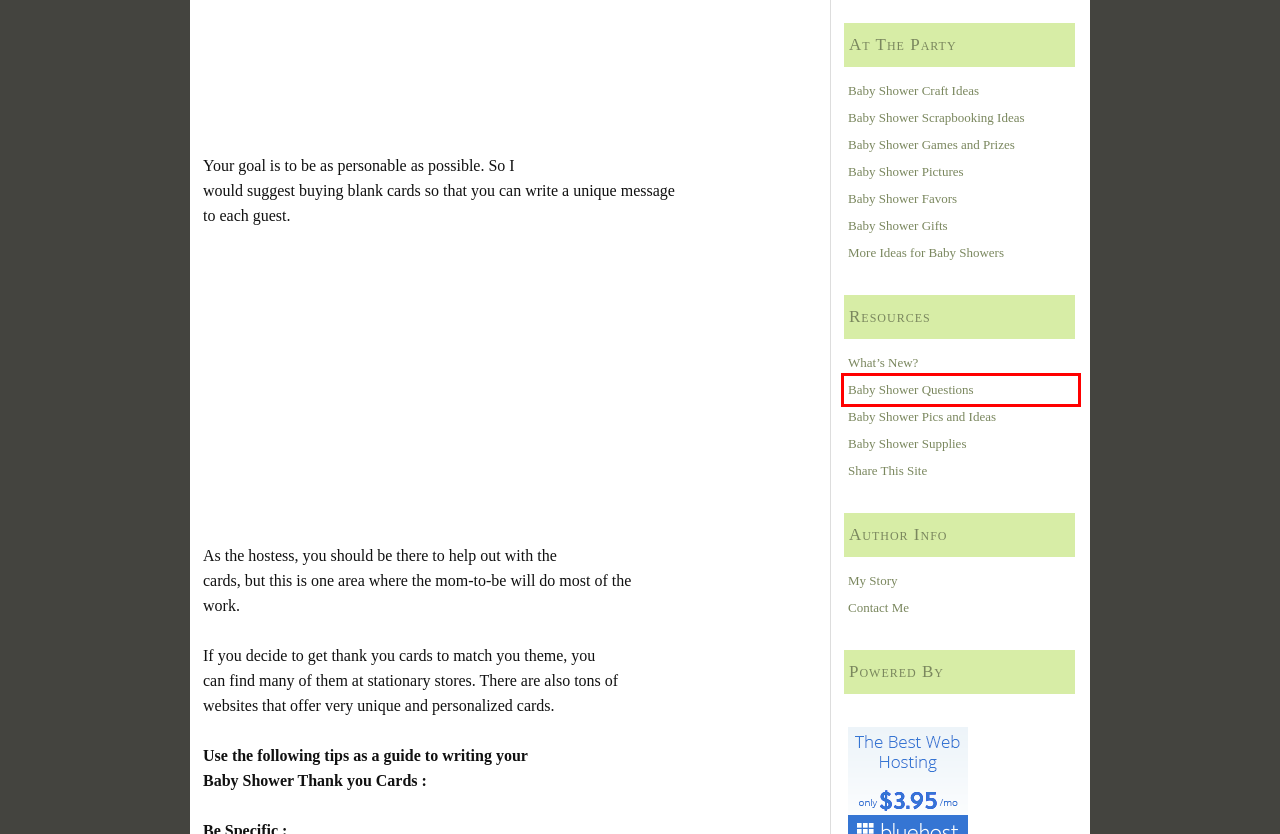A screenshot of a webpage is provided, featuring a red bounding box around a specific UI element. Identify the webpage description that most accurately reflects the new webpage after interacting with the selected element. Here are the candidates:
A. Great baby shower pictures create great memories.
B. Baby shower scrapbooking is the perfect activity for your
guests to get involved
C. The baby shower questions and answers forum
D. Baby shower supplies shop
E. Baby Shower Games to Liven up the Party!
F. Share these baby shower ideas
G. Cute Baby Shower favors that your guests will love
H. Welcome to the Baby Shower Blog

C